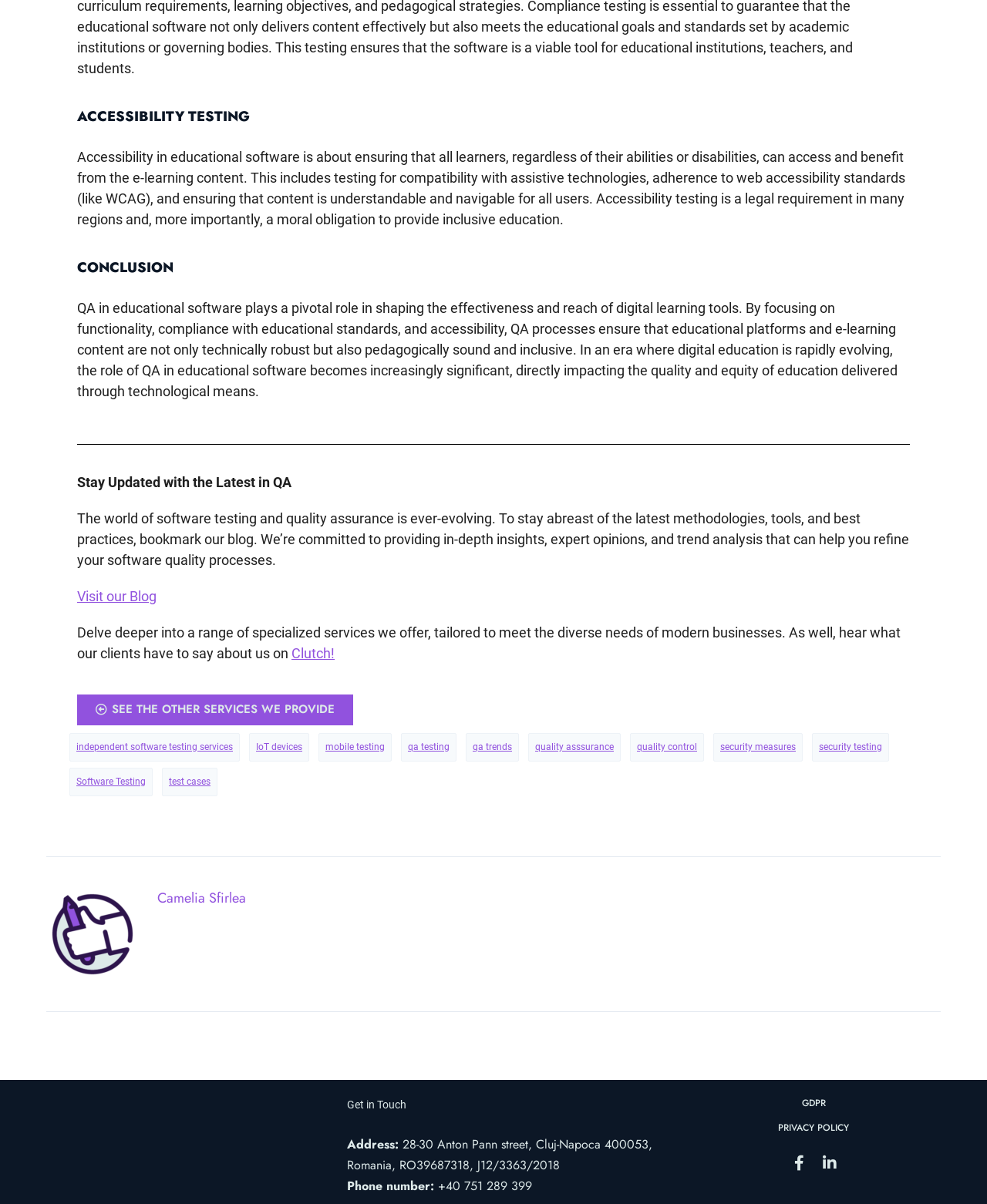Kindly provide the bounding box coordinates of the section you need to click on to fulfill the given instruction: "Get in touch through phone number".

[0.44, 0.978, 0.539, 0.992]